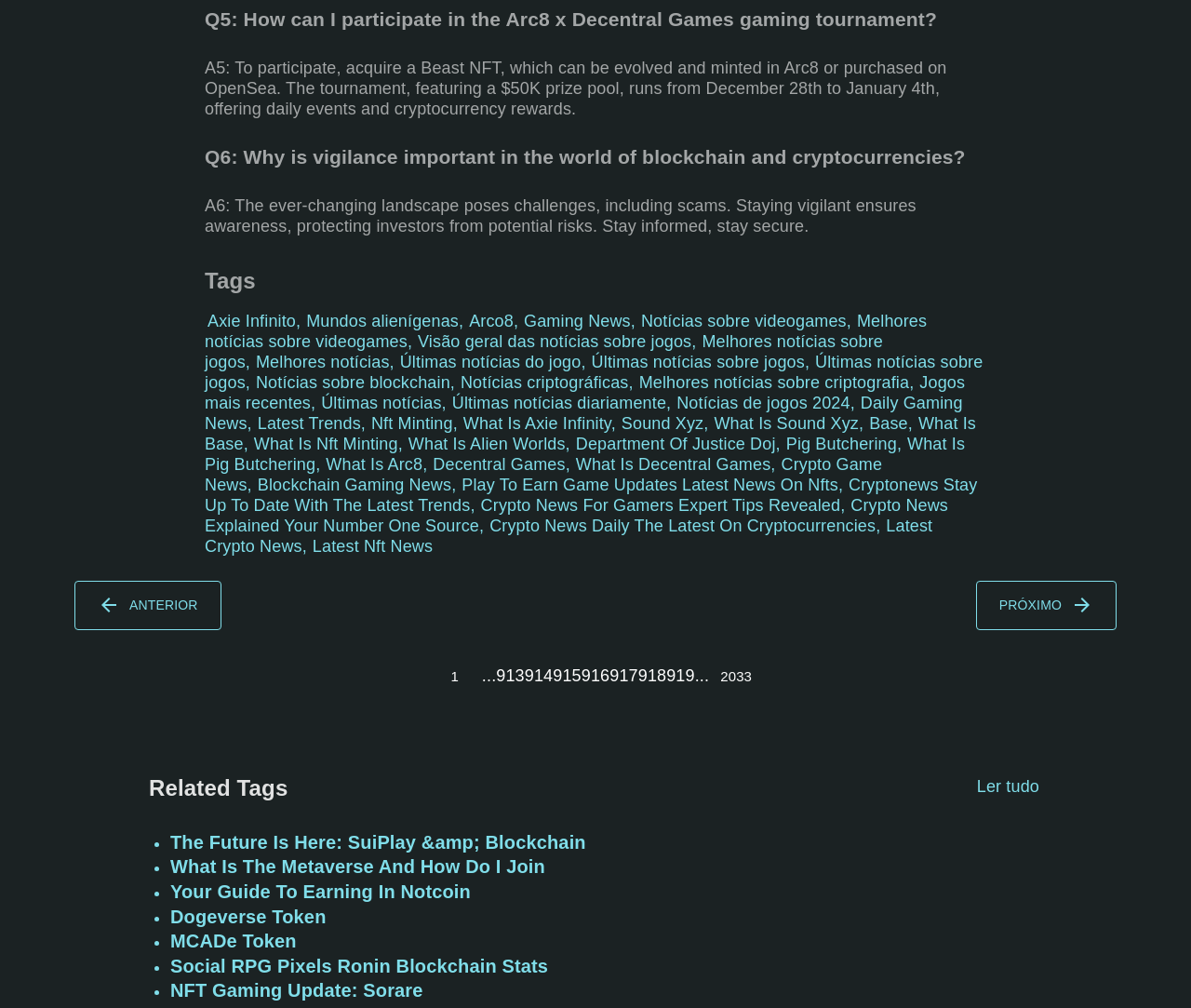What is the topic of the link 'What Is Axie Infinity'?
Can you provide a detailed and comprehensive answer to the question?

I found the link 'What Is Axie Infinity' which indicates that the topic of the link is related to Axie Infinity, likely providing information about what Axie Infinity is.